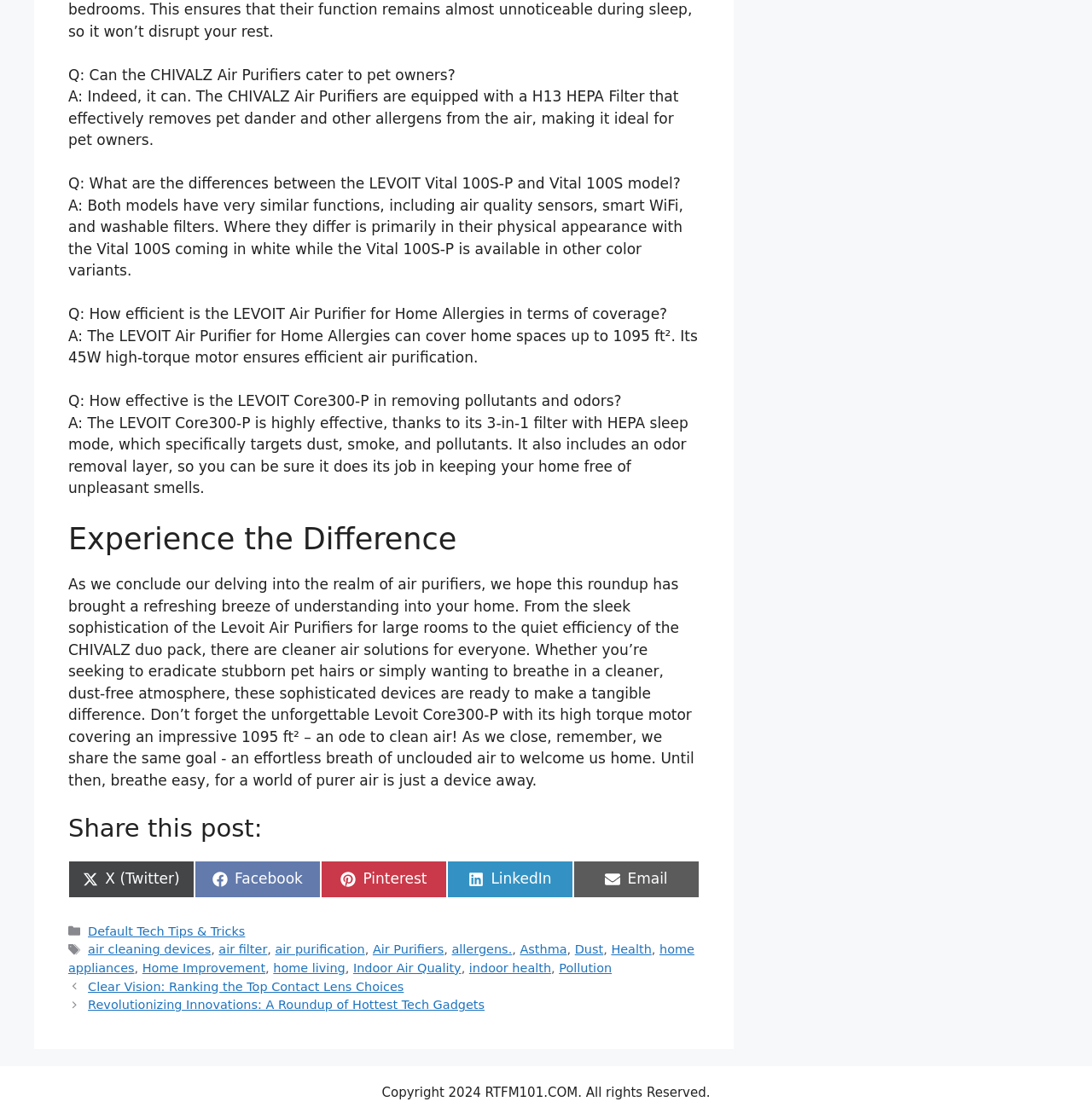Determine the bounding box coordinates of the section I need to click to execute the following instruction: "View related posts". Provide the coordinates as four float numbers between 0 and 1, i.e., [left, top, right, bottom].

[0.081, 0.875, 0.37, 0.888]